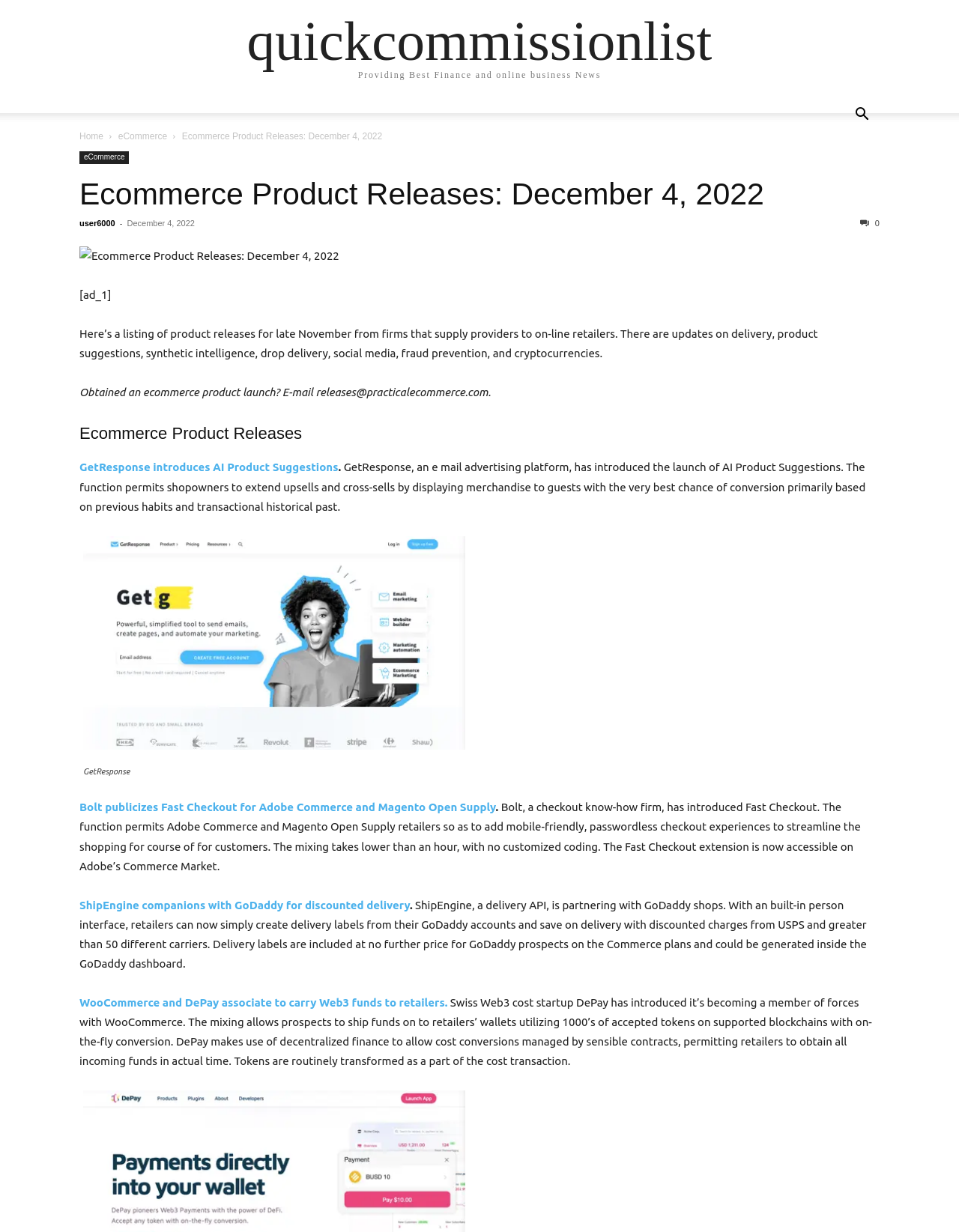Explain in detail what you observe on this webpage.

The webpage is about ecommerce product releases, specifically those that occurred on December 4, 2022. At the top, there is a link to "quickcommissionlist" and a static text stating "Providing Best Finance and online business News". Below this, there is a button with an icon and a link to "Home" and another link to "eCommerce". 

The main content of the page is divided into sections, each describing a specific product release. The first section has a heading "Ecommerce Product Releases: December 4, 2022" and a brief introduction to the product releases. Below this, there is an image related to the product releases.

The first product release is about GetResponse introducing AI Product Suggestions. There is a link to the product release and a brief description of the feature, which allows shop owners to increase upsells and cross-sells by displaying products to visitors with the highest chance of conversion based on previous behavior and transactional history. There is also a link to a screenshot of the GetResponse home page, which is accompanied by an image.

The second product release is about Bolt announcing Fast Checkout for Adobe Commerce and Magento Open Source. There is a link to the product release and a brief description of the feature, which allows retailers to add mobile-friendly, passwordless checkout experiences to streamline the buying process for customers.

The third product release is about ShipEngine partnering with GoDaddy for discounted shipping. There is a link to the product release and a brief description of the partnership, which allows retailers to create shipping labels from their GoDaddy accounts and save on shipping with discounted rates from USPS and over 50 other carriers.

The fourth product release is about WooCommerce and DePay partnering to bring Web3 payments to retailers. There is a link to the product release and a brief description of the partnership, which allows customers to send payments directly to retailers' wallets using thousands of accepted tokens on supported blockchains with on-the-fly conversion.

Throughout the page, there are several links to other pages, including a link to submit an ecommerce product launch.